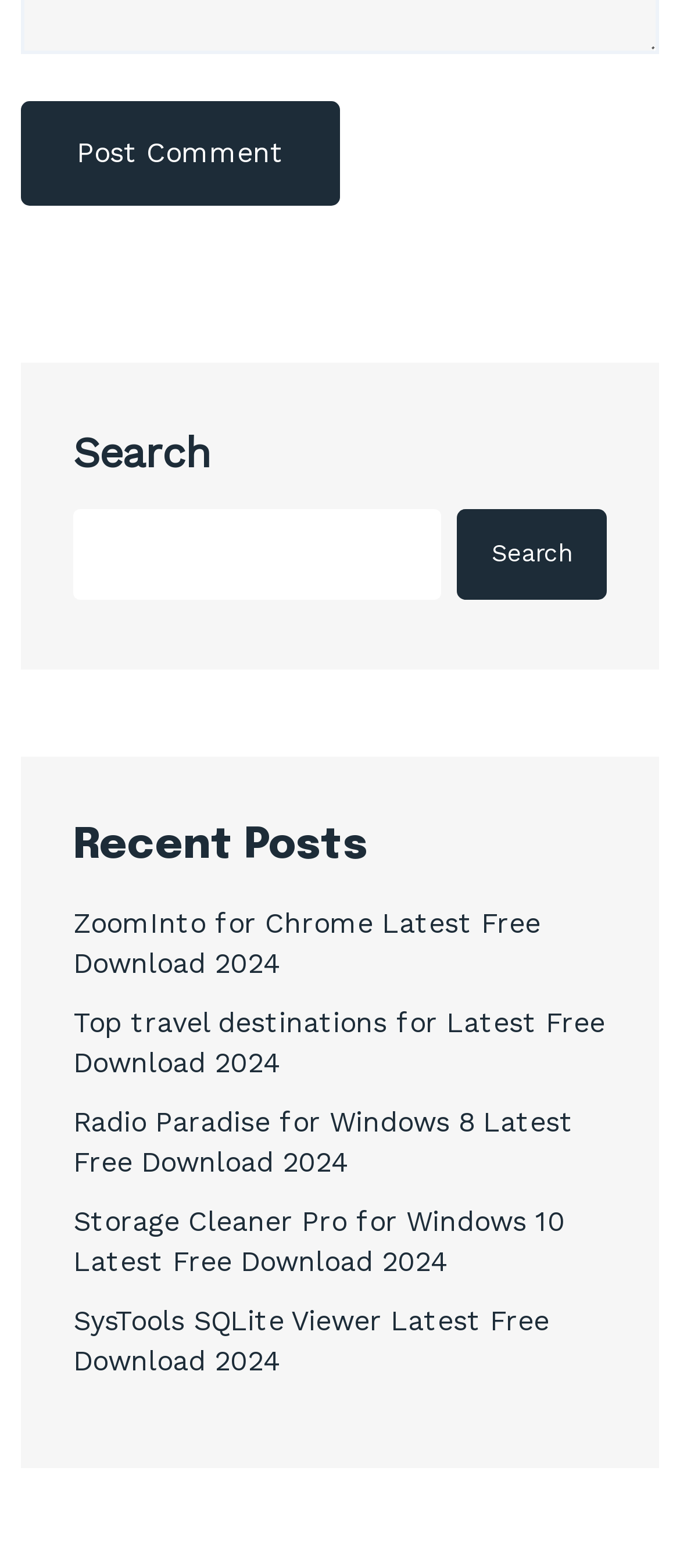Provide the bounding box coordinates of the HTML element this sentence describes: "Search". The bounding box coordinates consist of four float numbers between 0 and 1, i.e., [left, top, right, bottom].

[0.672, 0.324, 0.892, 0.382]